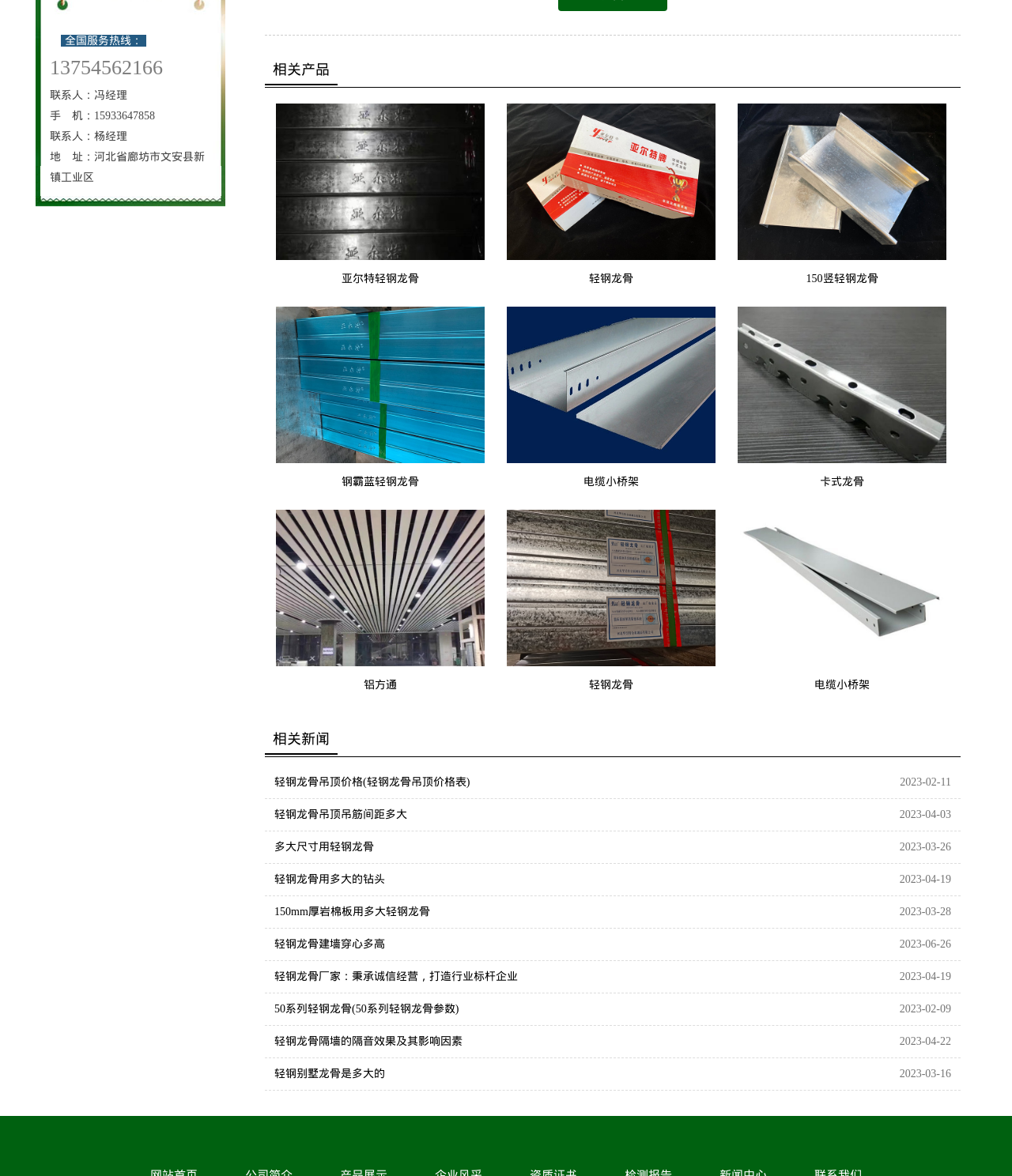Please indicate the bounding box coordinates for the clickable area to complete the following task: "View the '相关新闻' section". The coordinates should be specified as four float numbers between 0 and 1, i.e., [left, top, right, bottom].

[0.262, 0.617, 0.334, 0.642]